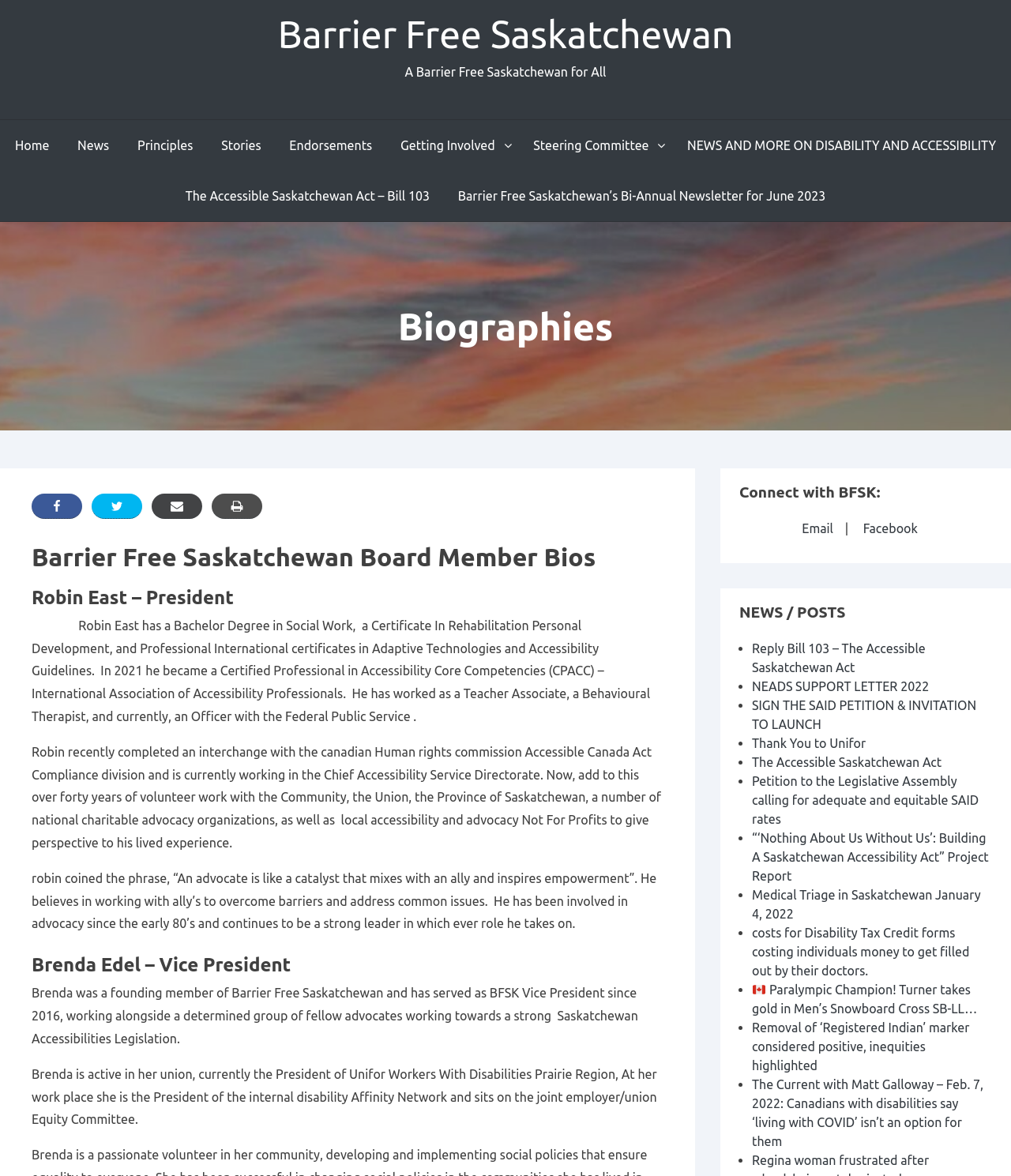Identify the bounding box coordinates of the region I need to click to complete this instruction: "Click on the 'Home' link".

[0.002, 0.102, 0.061, 0.145]